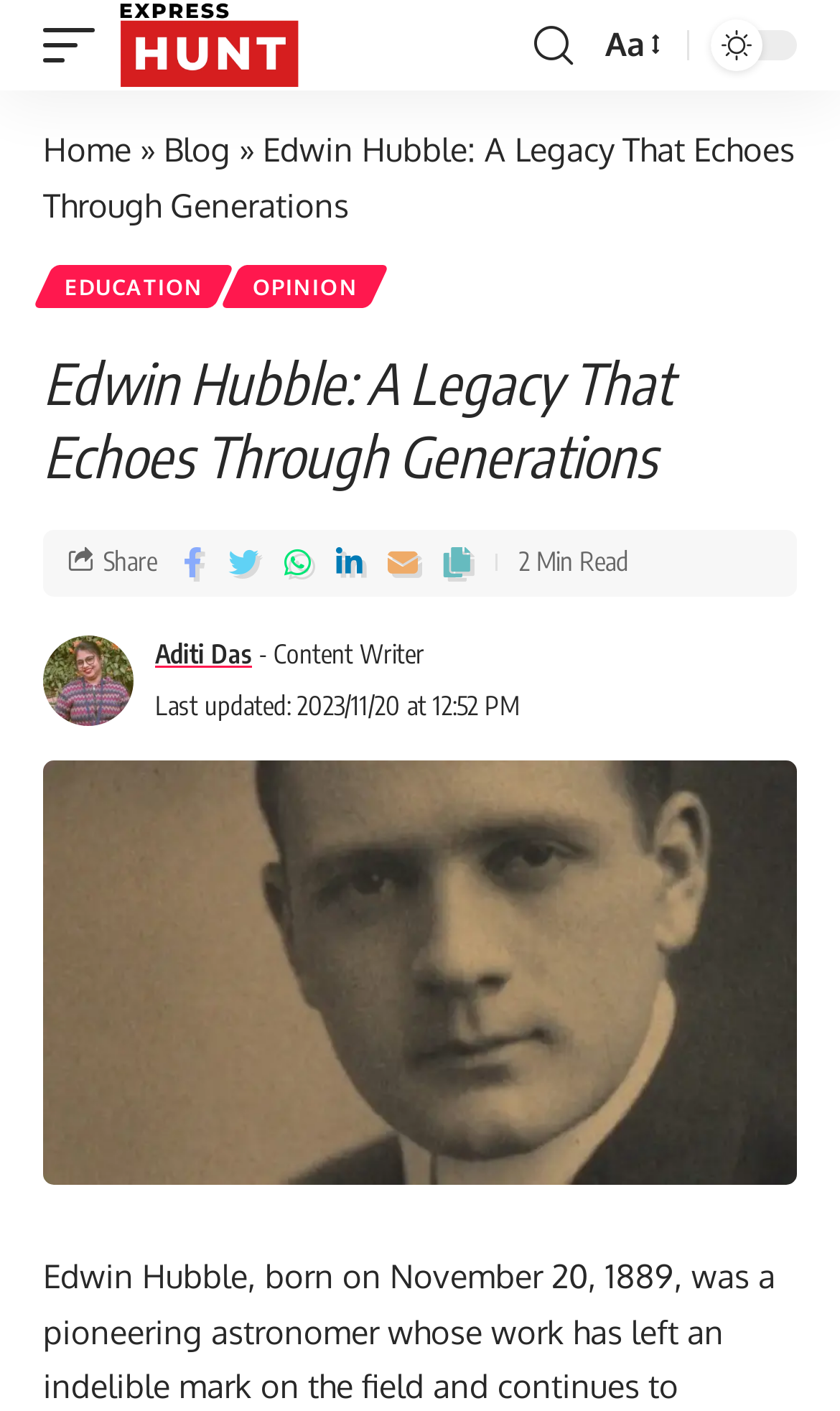What is the topic of the article?
Answer the question with a thorough and detailed explanation.

The topic of the article can be determined by looking at the main heading, which says 'Edwin Hubble: A Legacy That Echoes Through Generations', indicating that the article is about Edwin Hubble and his legacy.